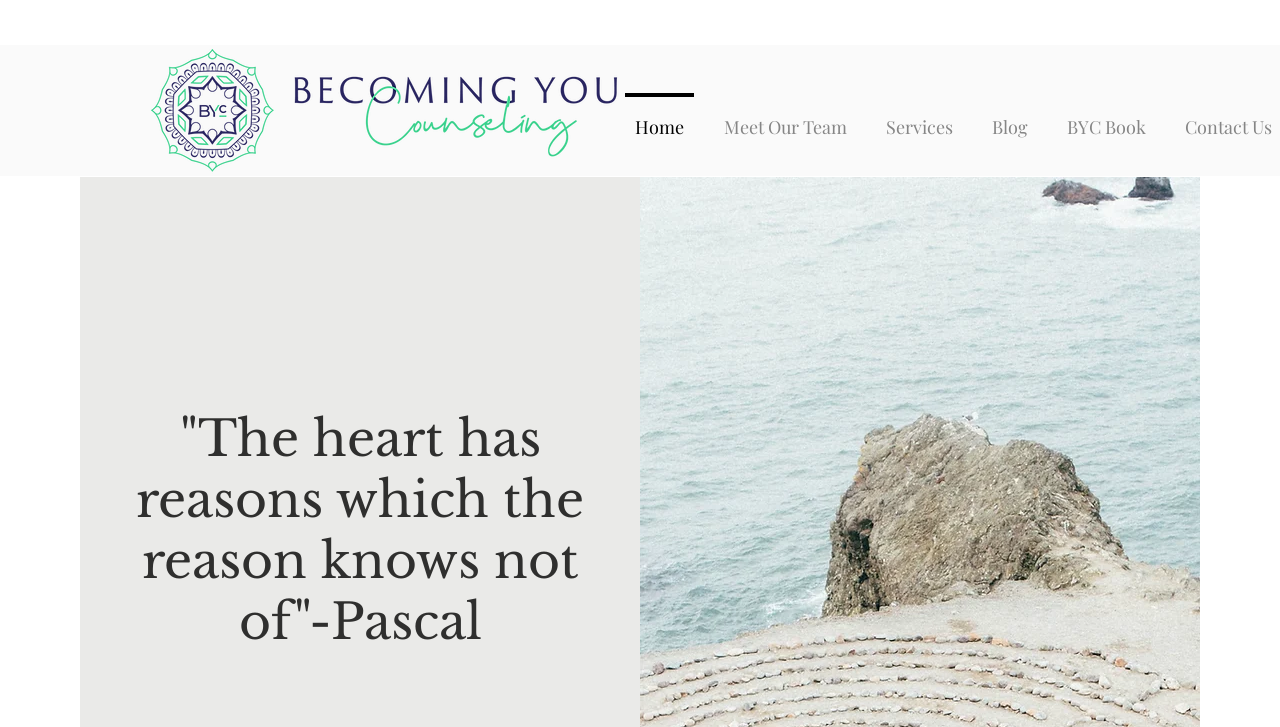Identify the bounding box of the UI element that matches this description: "title="Ansicht Seabourn Sojourn: Fitness Center"".

None